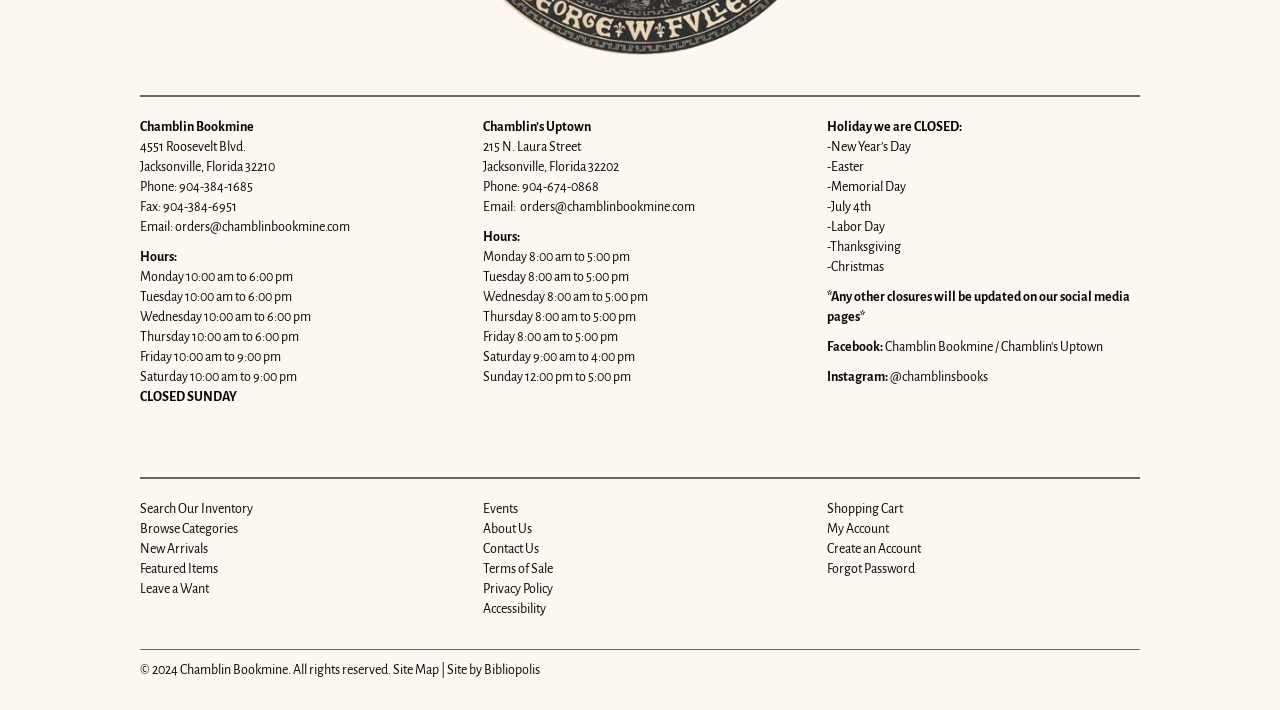Please identify the coordinates of the bounding box for the clickable region that will accomplish this instruction: "Contact Us".

[0.378, 0.763, 0.421, 0.783]